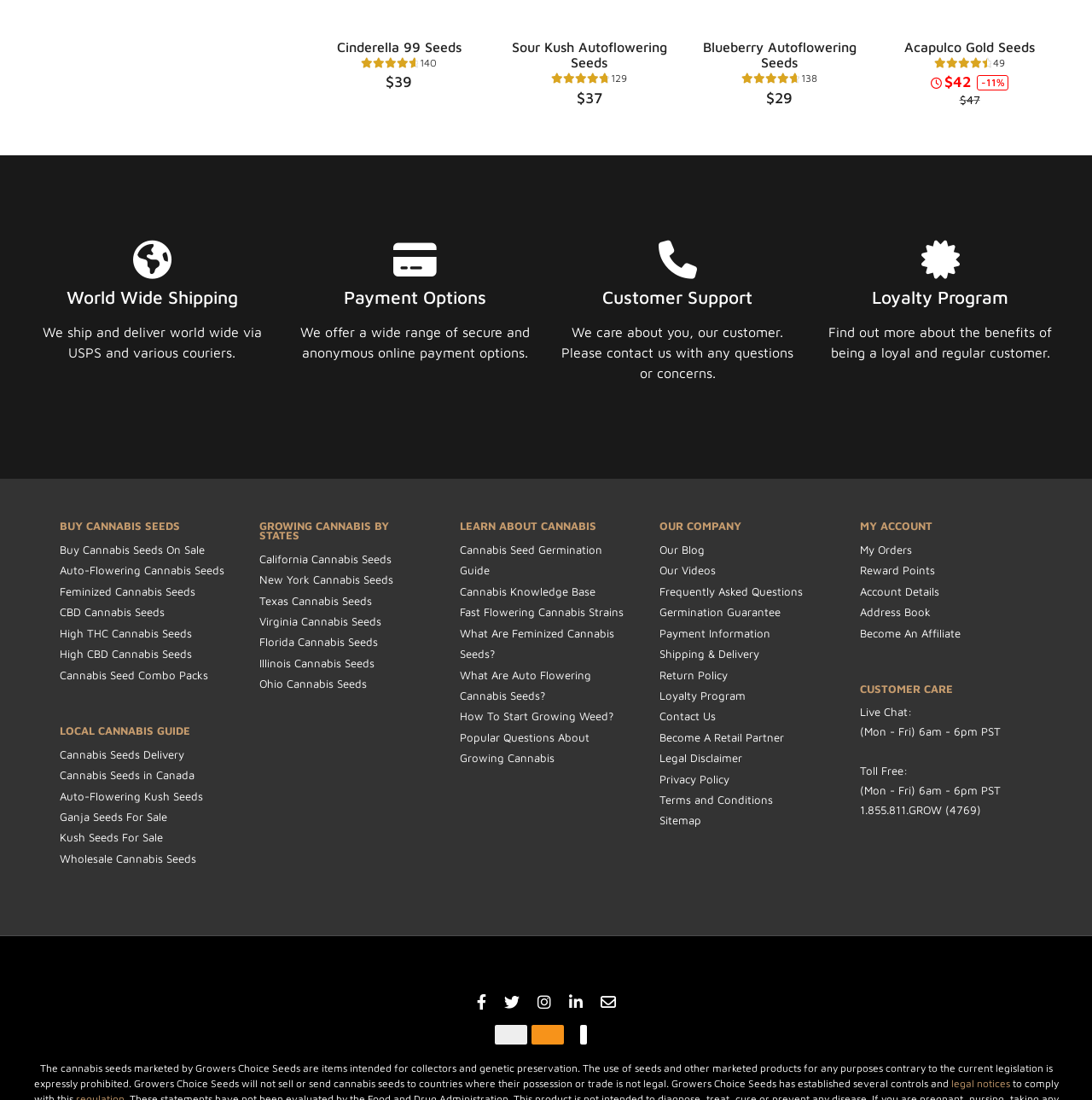What is the benefit of being a loyal customer?
Please provide a single word or phrase based on the screenshot.

Find out more about the benefits